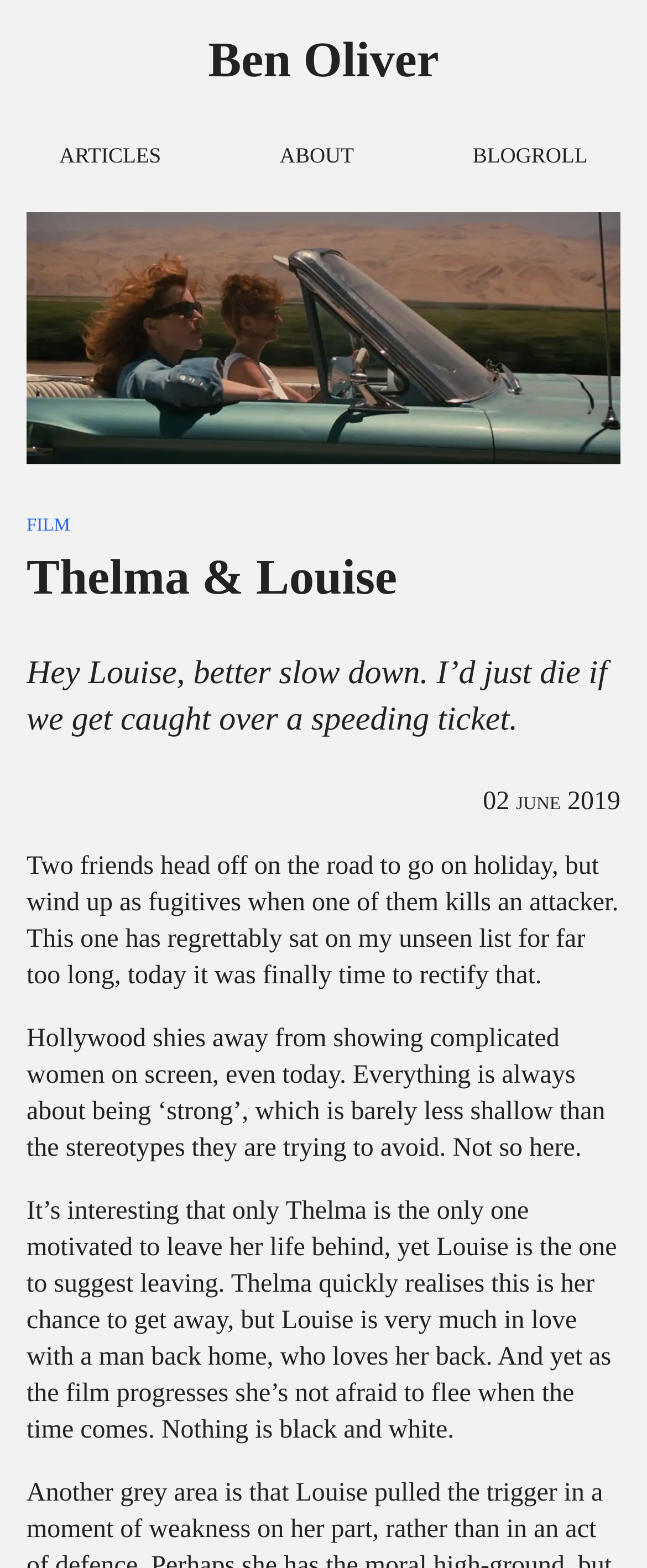Given the description of the UI element: "About", predict the bounding box coordinates in the form of [left, top, right, bottom], with each value being a float between 0 and 1.

[0.432, 0.087, 0.547, 0.108]